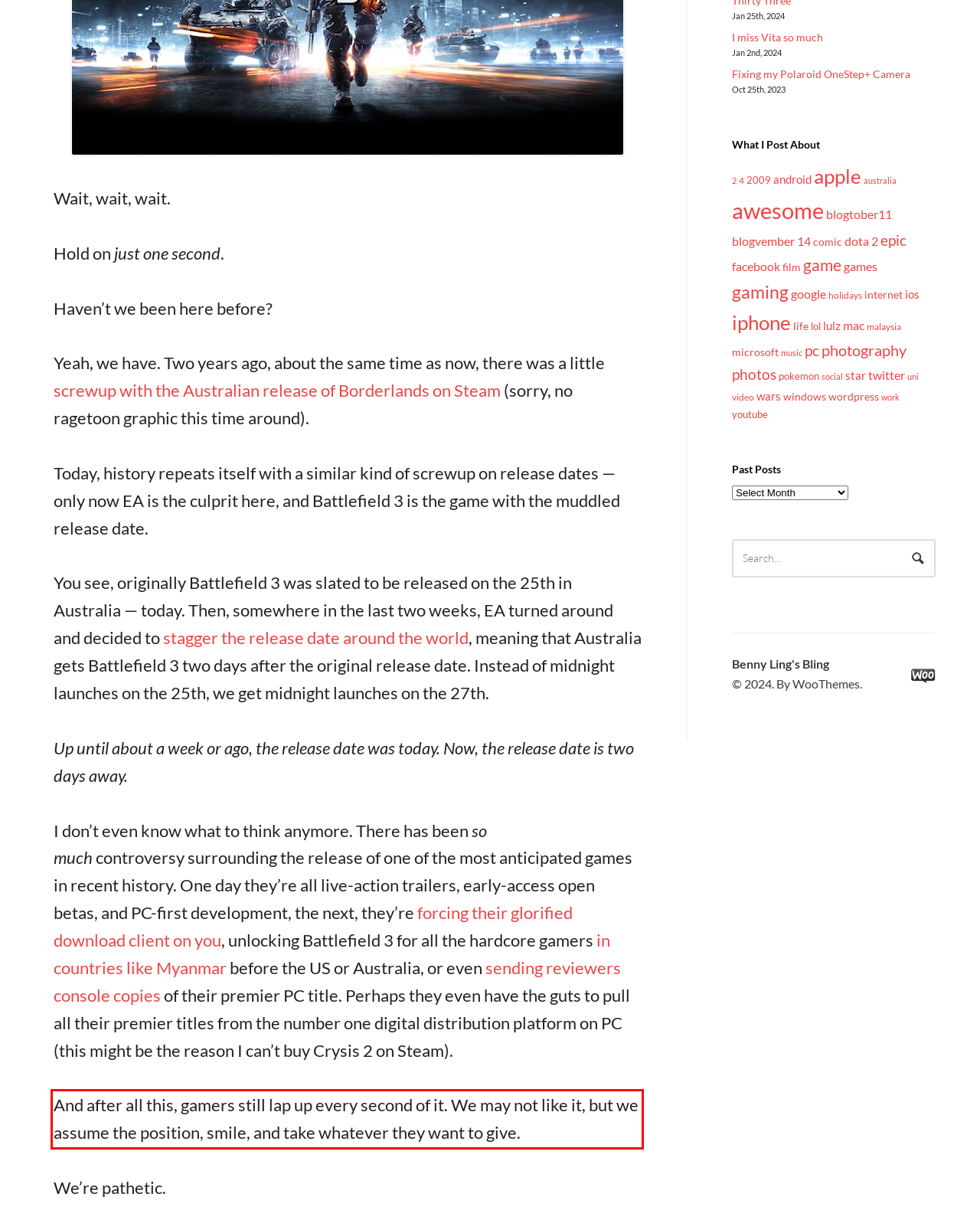You have a screenshot of a webpage with a red bounding box. Use OCR to generate the text contained within this red rectangle.

And after all this, gamers still lap up every second of it. We may not like it, but we assume the position, smile, and take whatever they want to give.